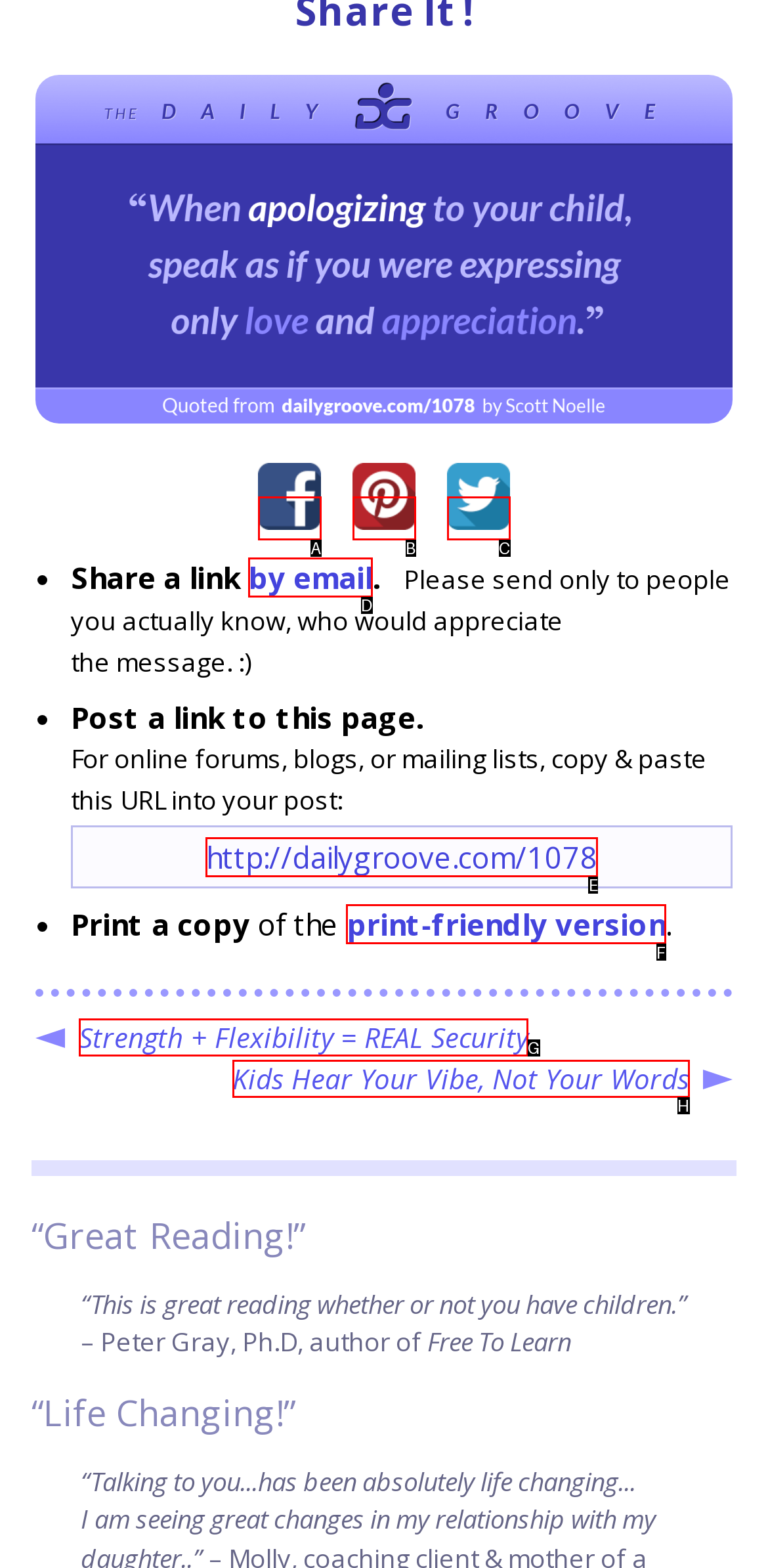Identify the correct letter of the UI element to click for this task: Print a copy of the print-friendly version
Respond with the letter from the listed options.

F